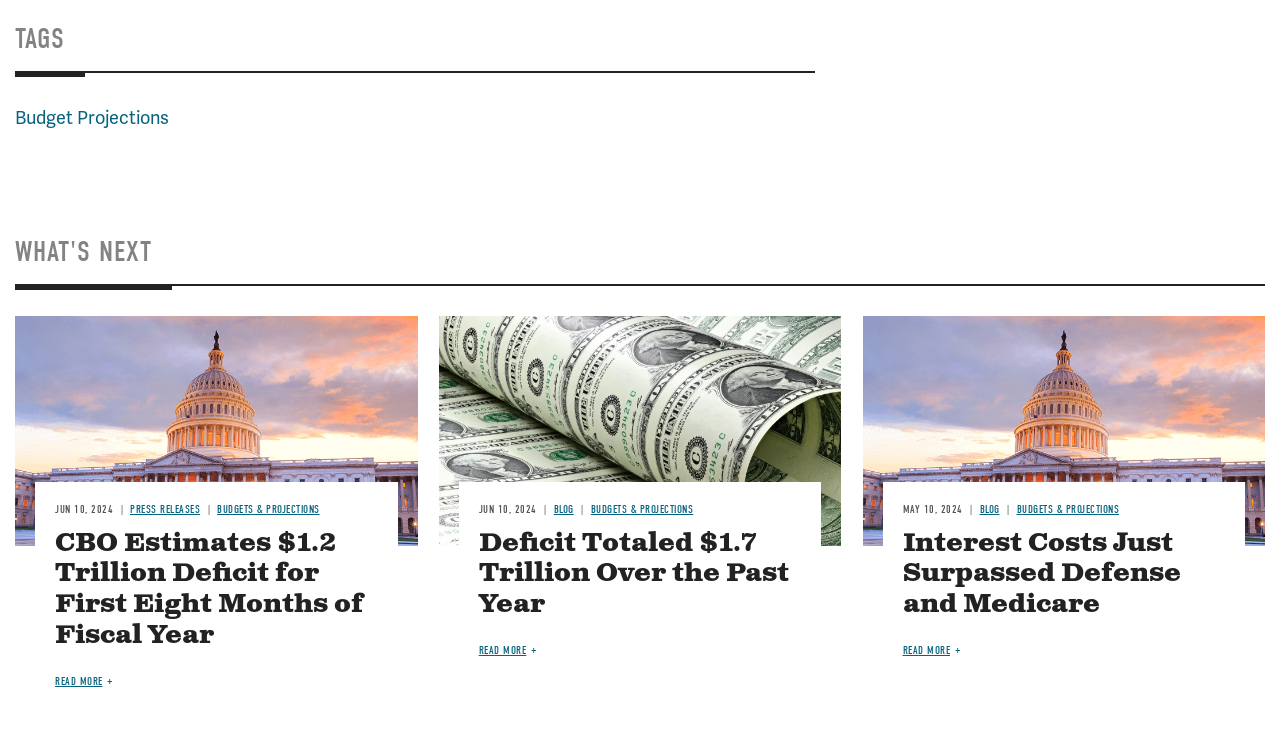What is the image in the second article?
Please provide a comprehensive answer based on the information in the image.

The second article has an image element with the description 'Dollar bills', which suggests that the image in the second article is related to dollar bills.